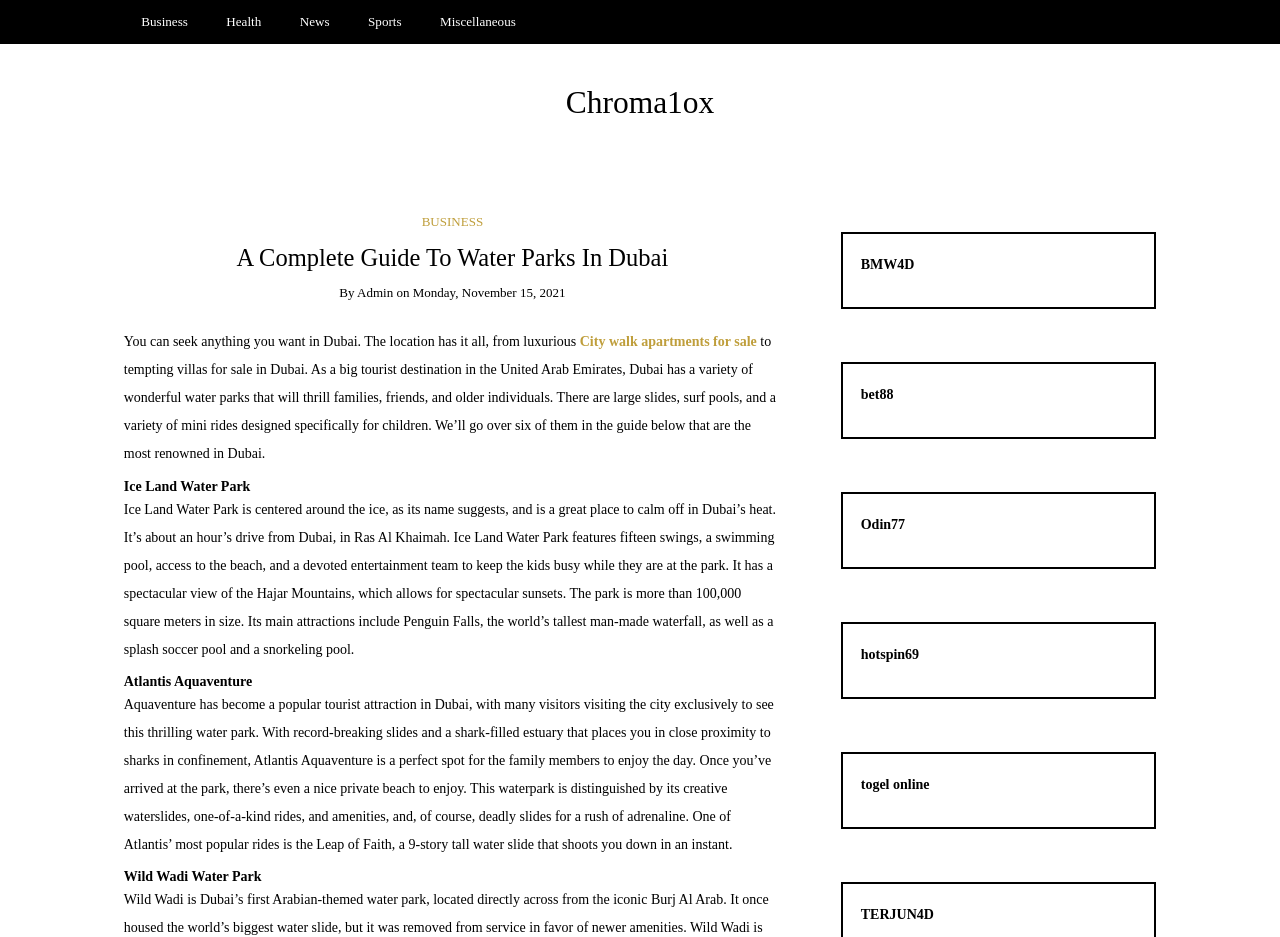Locate the bounding box coordinates of the item that should be clicked to fulfill the instruction: "Explore Wild Wadi Water Park".

[0.097, 0.928, 0.204, 0.944]